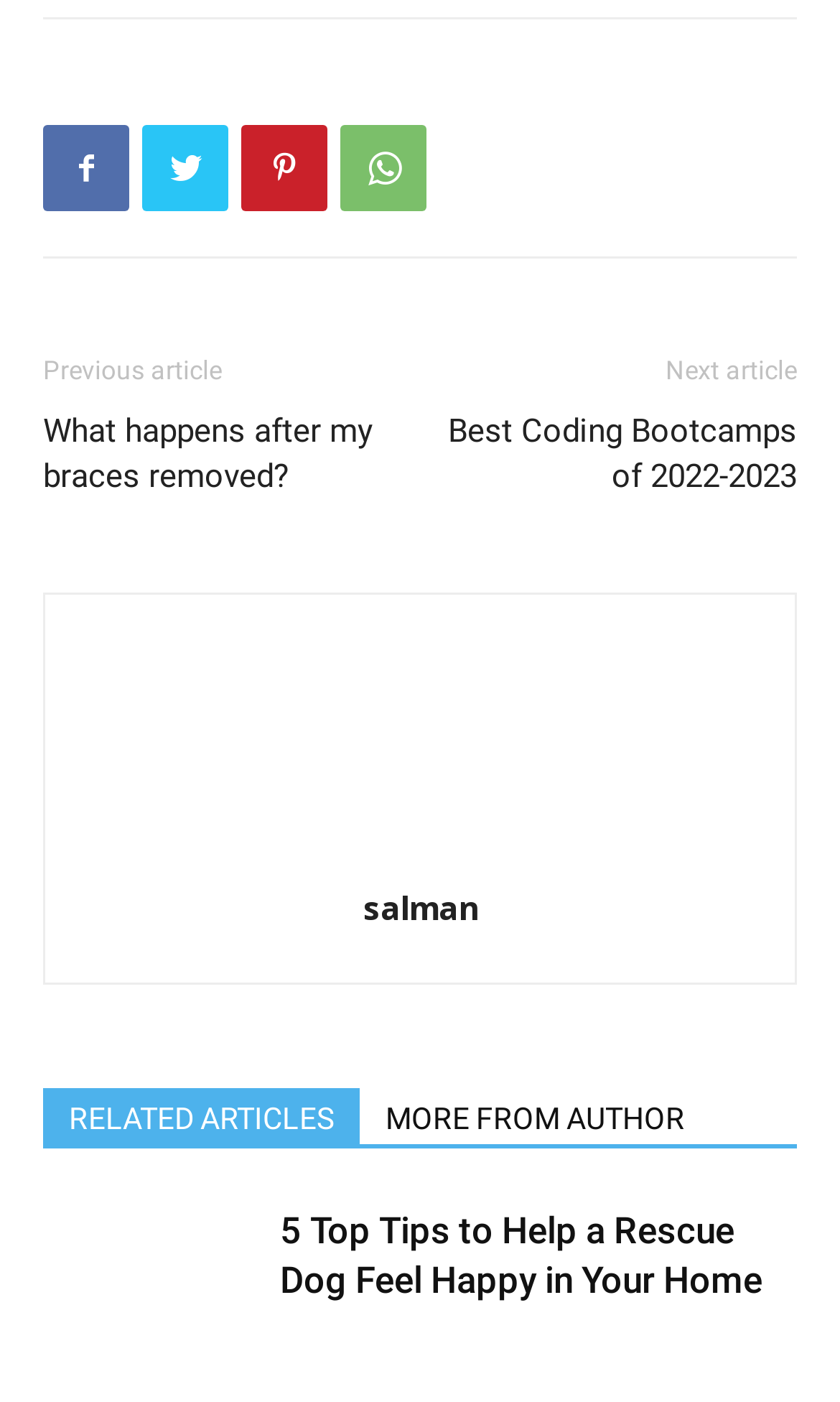Find the bounding box of the UI element described as: "parent_node: salman aria-label="author-photo"". The bounding box coordinates should be given as four float values between 0 and 1, i.e., [left, top, right, bottom].

[0.051, 0.827, 0.297, 0.852]